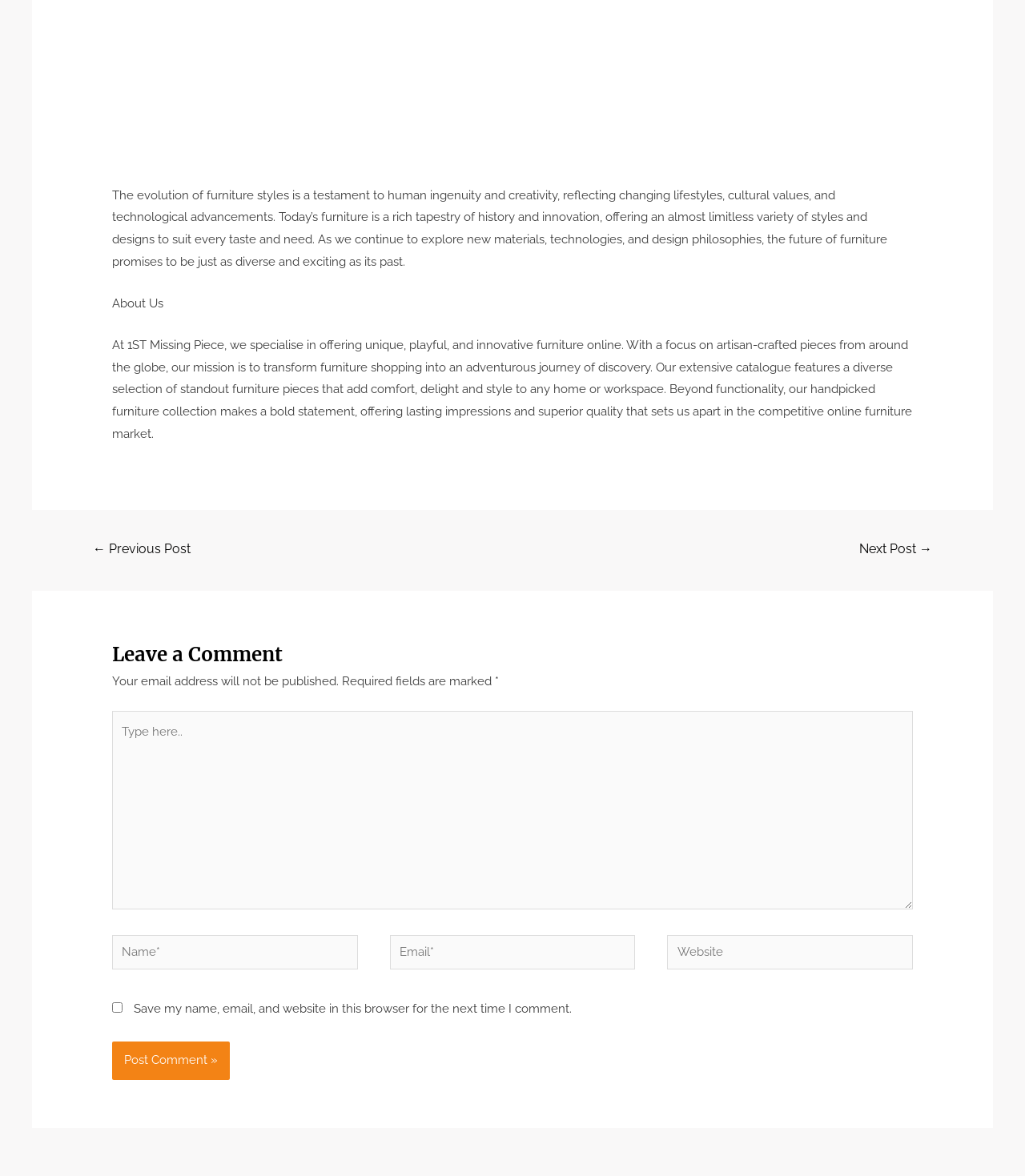Based on the image, provide a detailed response to the question:
What is the purpose of the comment section?

The heading 'Leave a Comment' and the presence of text fields and a 'Post Comment' button suggest that the purpose of this section is to allow users to leave comments on the webpage.